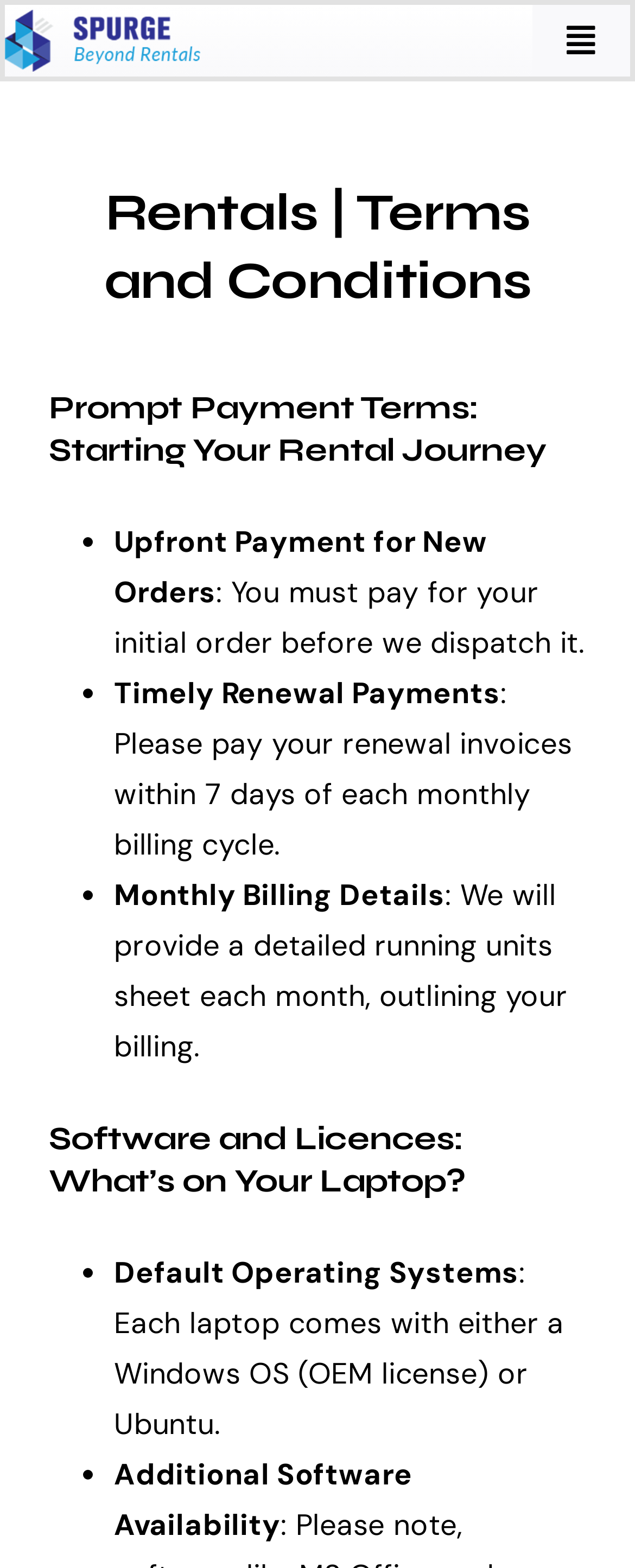What is the purpose of the upfront payment?
Please answer using one word or phrase, based on the screenshot.

To pay for the initial order